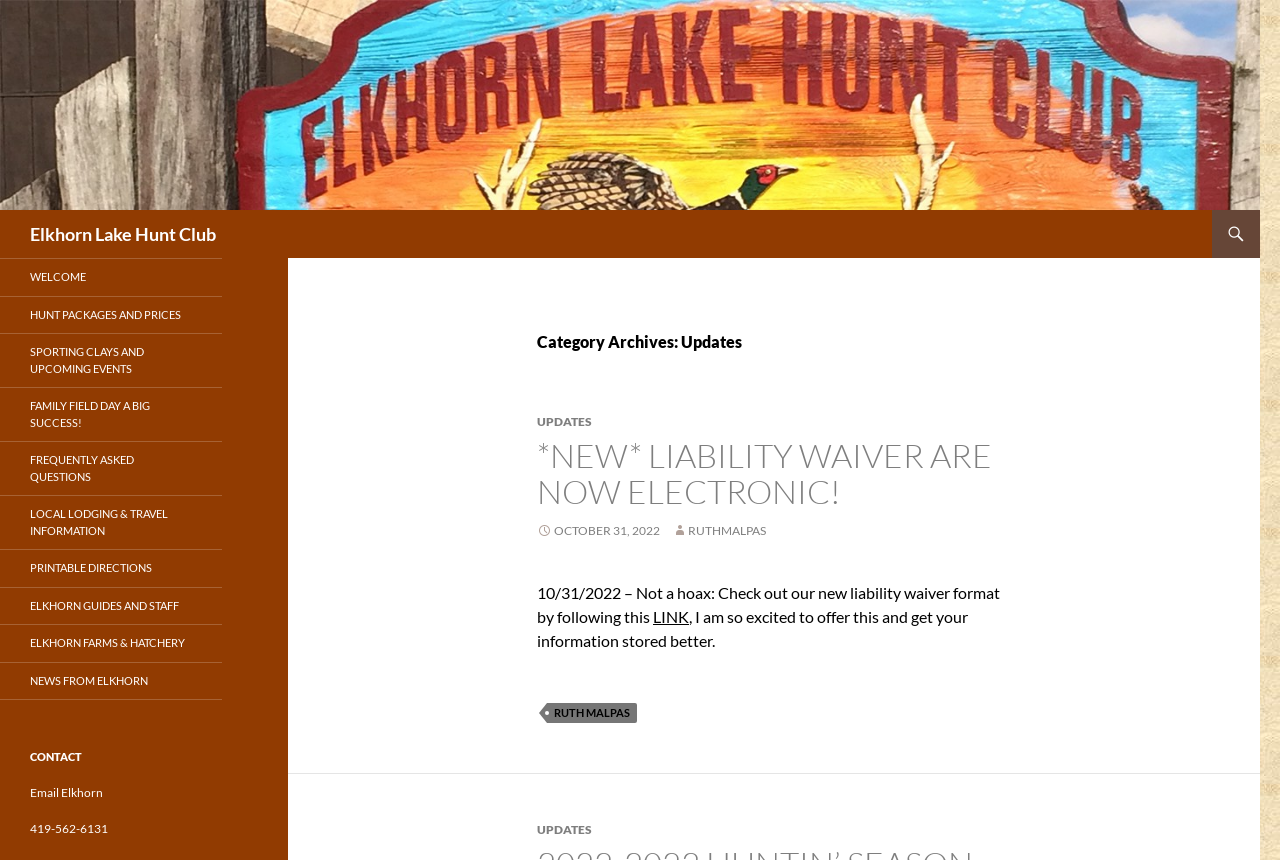Generate the title text from the webpage.

Elkhorn Lake Hunt Club